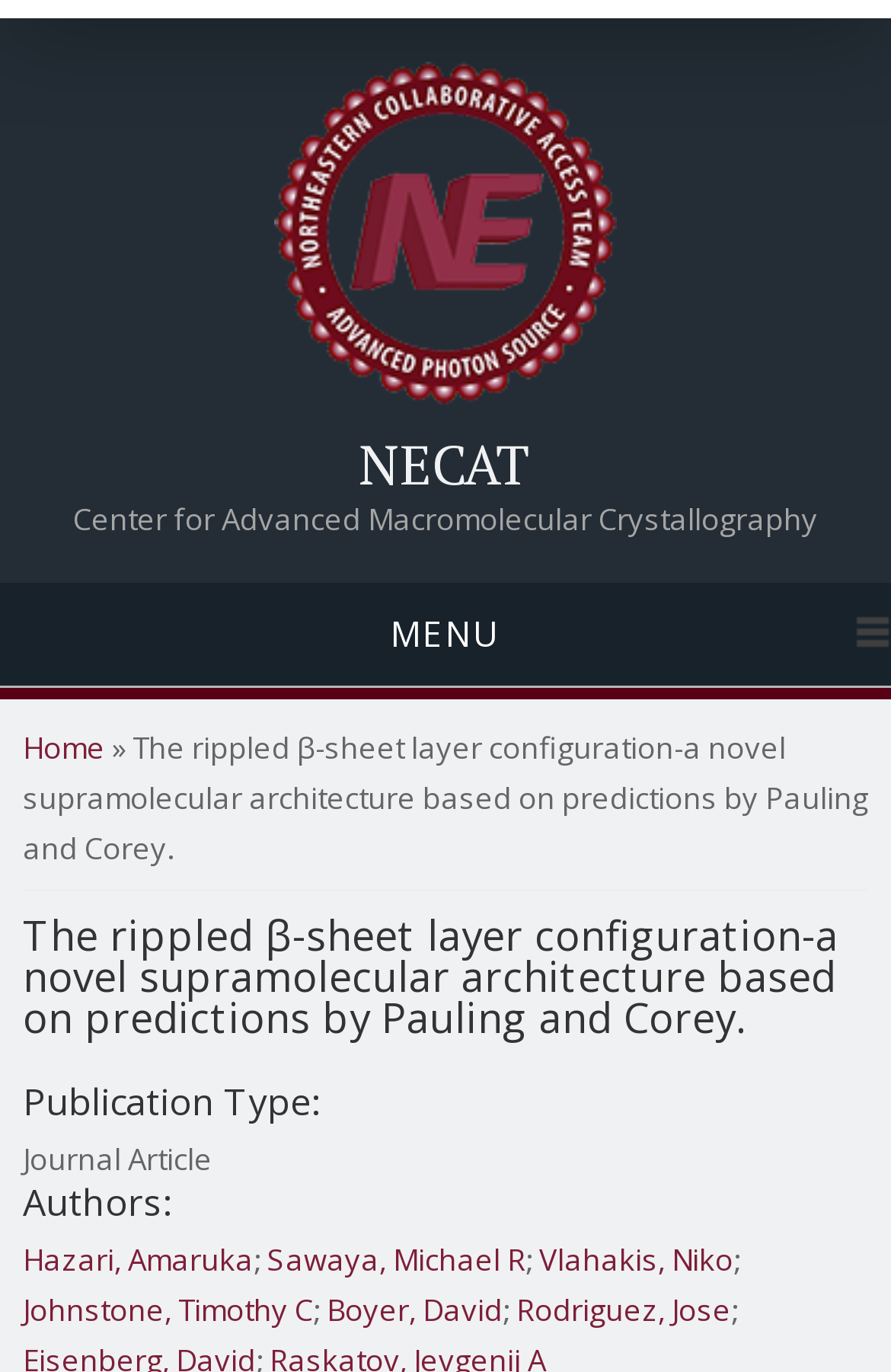Using the element description Menu, predict the bounding box coordinates for the UI element. Provide the coordinates in (top-left x, top-left y, bottom-right x, bottom-right y) format with values ranging from 0 to 1.

[0.0, 0.425, 1.0, 0.501]